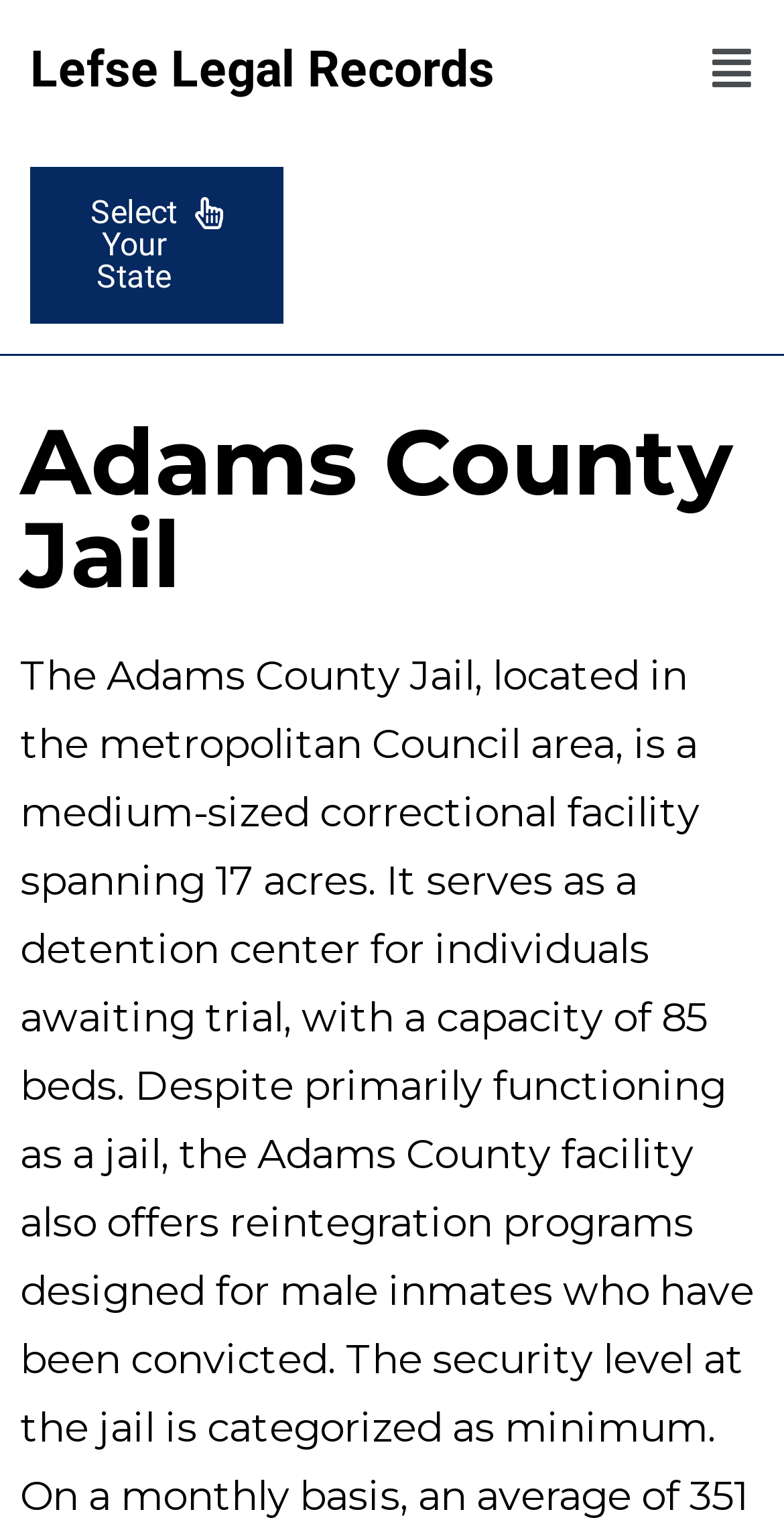Please determine the bounding box coordinates for the UI element described here. Use the format (top-left x, top-left y, bottom-right x, bottom-right y) with values bounded between 0 and 1: Select Your State

[0.038, 0.11, 0.362, 0.213]